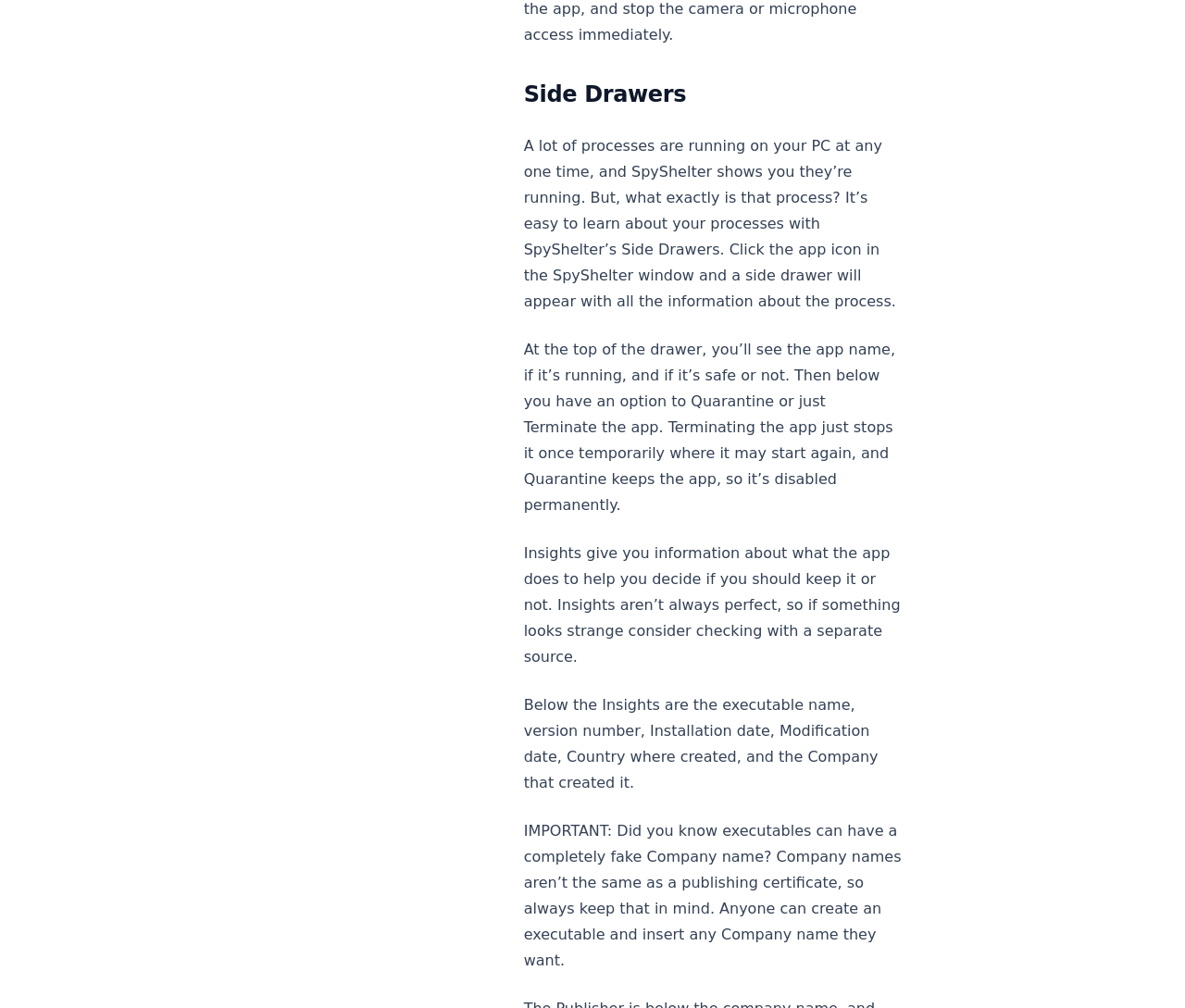Please locate the bounding box coordinates of the element that should be clicked to complete the given instruction: "Check the 'Last updated on' date".

[0.703, 0.65, 0.762, 0.663]